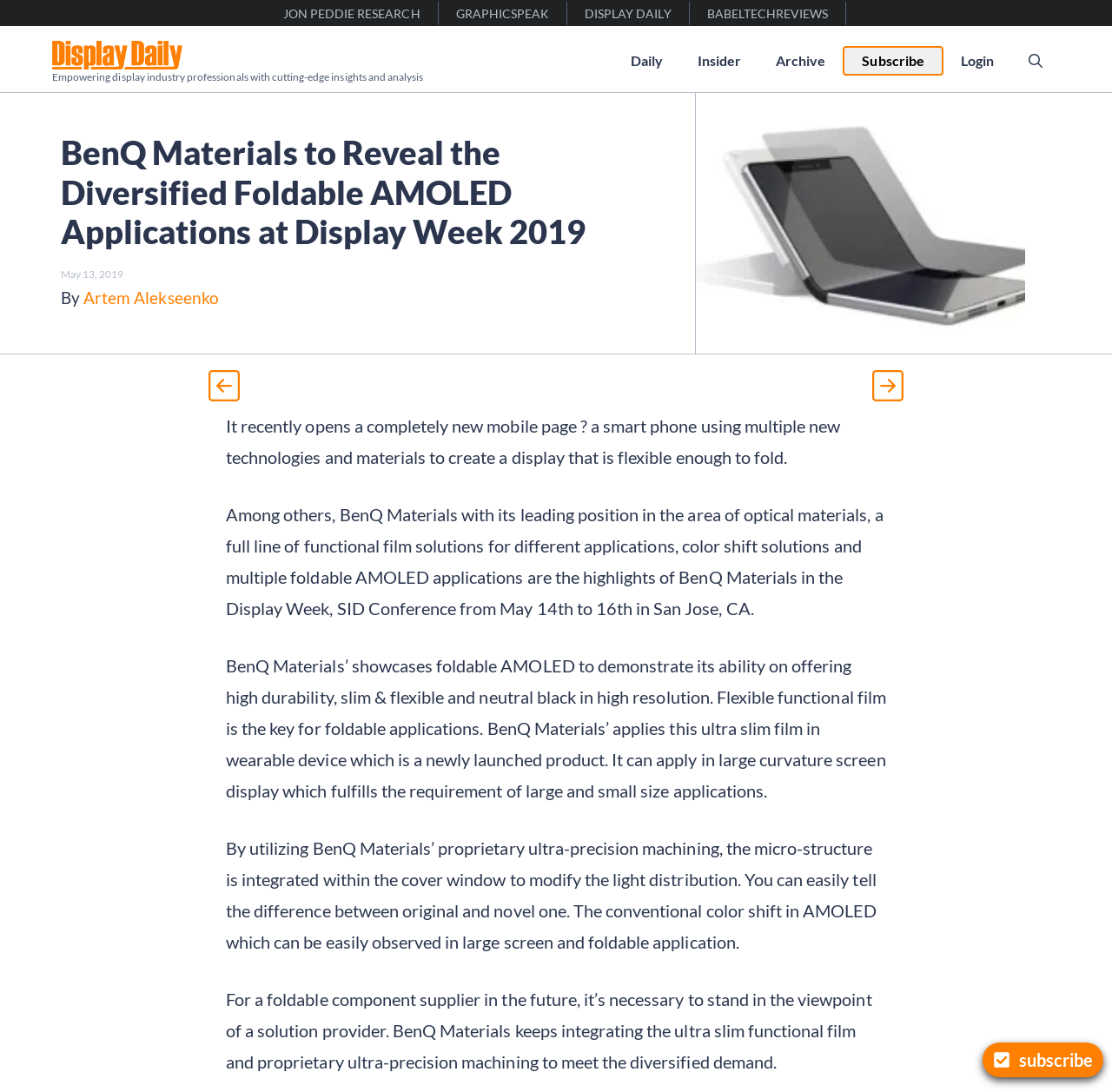What is the date of the article?
Using the image, provide a detailed and thorough answer to the question.

I found the time element with the static text 'May 13, 2019', which indicates the date of the article.